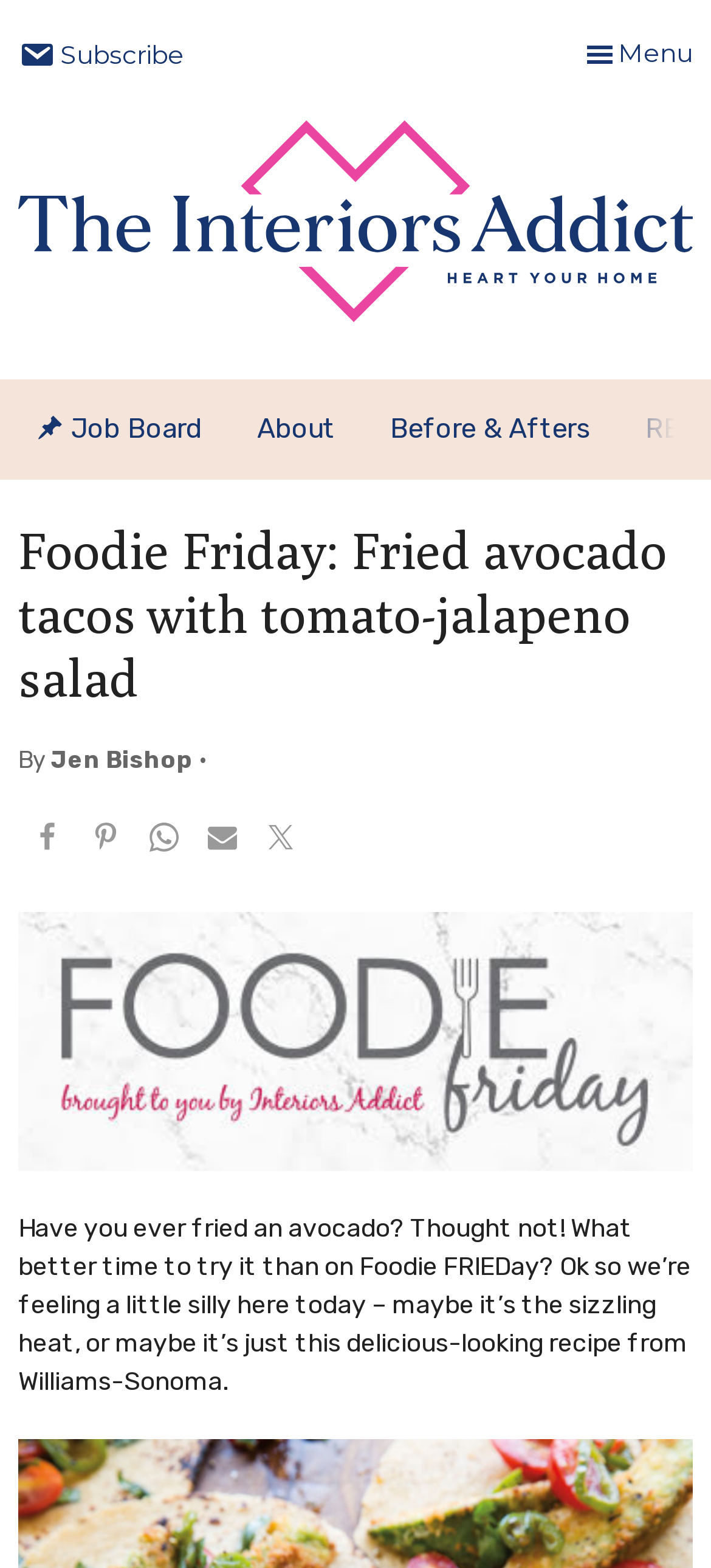What is the name of the website?
Based on the image content, provide your answer in one word or a short phrase.

The Interiors Addict